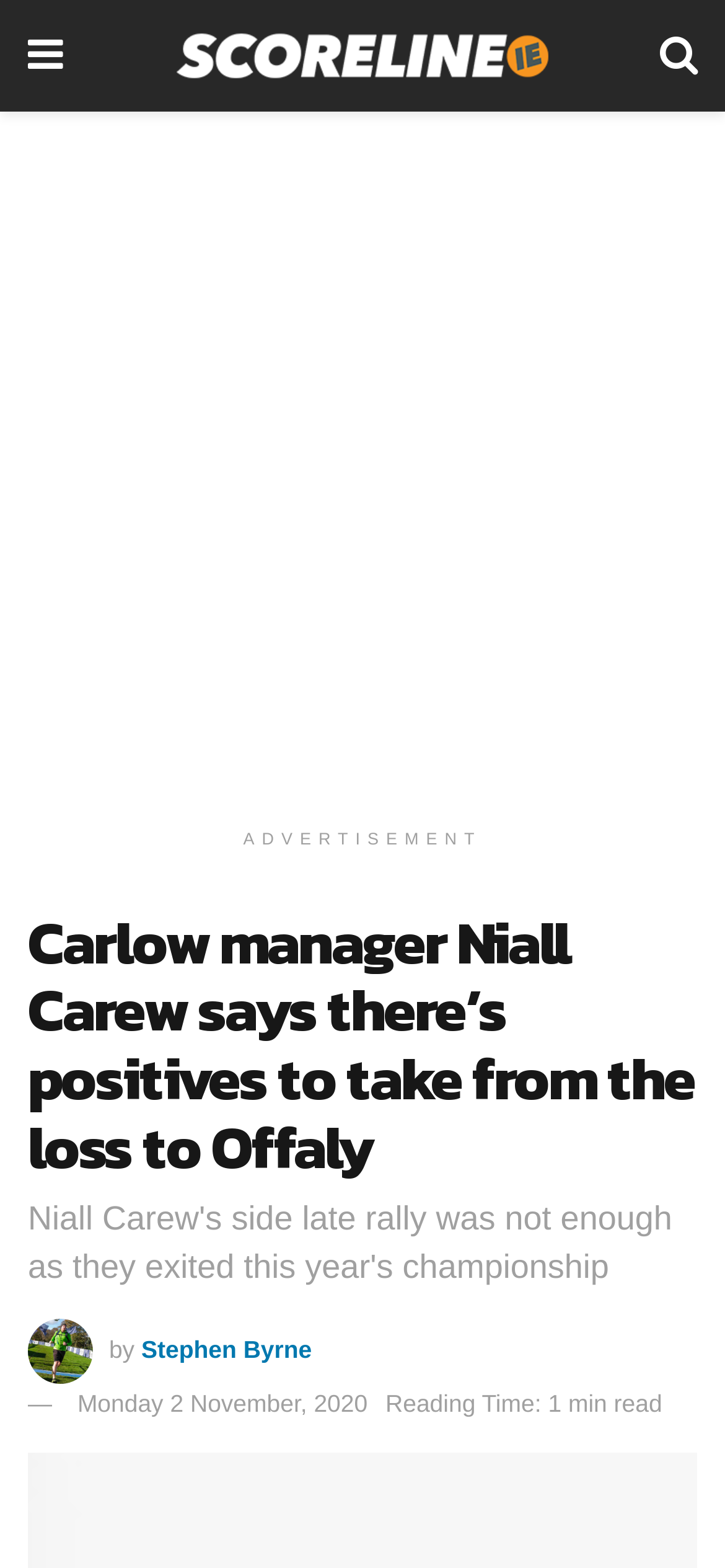Find the bounding box coordinates for the UI element that matches this description: "Monday 2 November, 2020".

[0.107, 0.886, 0.507, 0.904]